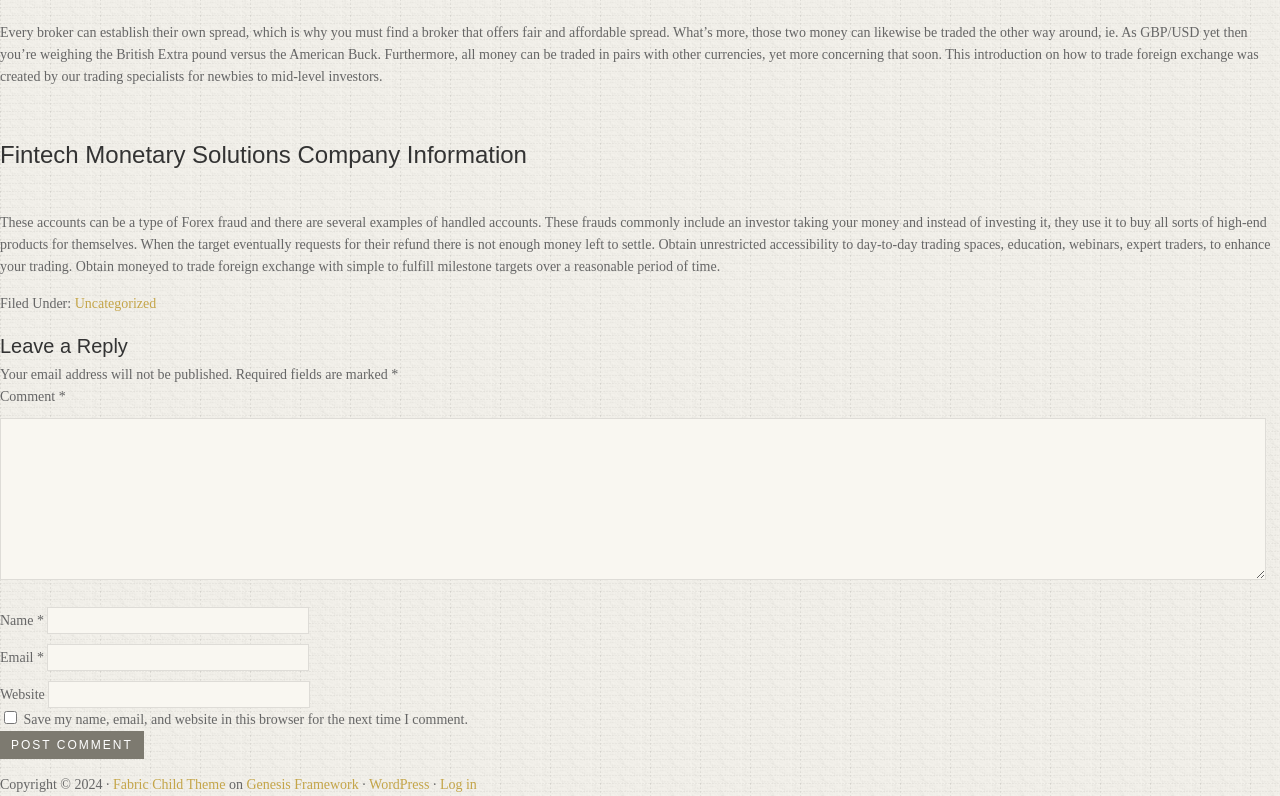Find the UI element described as: "parent_node: Email * aria-describedby="email-notes" name="email"" and predict its bounding box coordinates. Ensure the coordinates are four float numbers between 0 and 1, [left, top, right, bottom].

[0.037, 0.809, 0.242, 0.843]